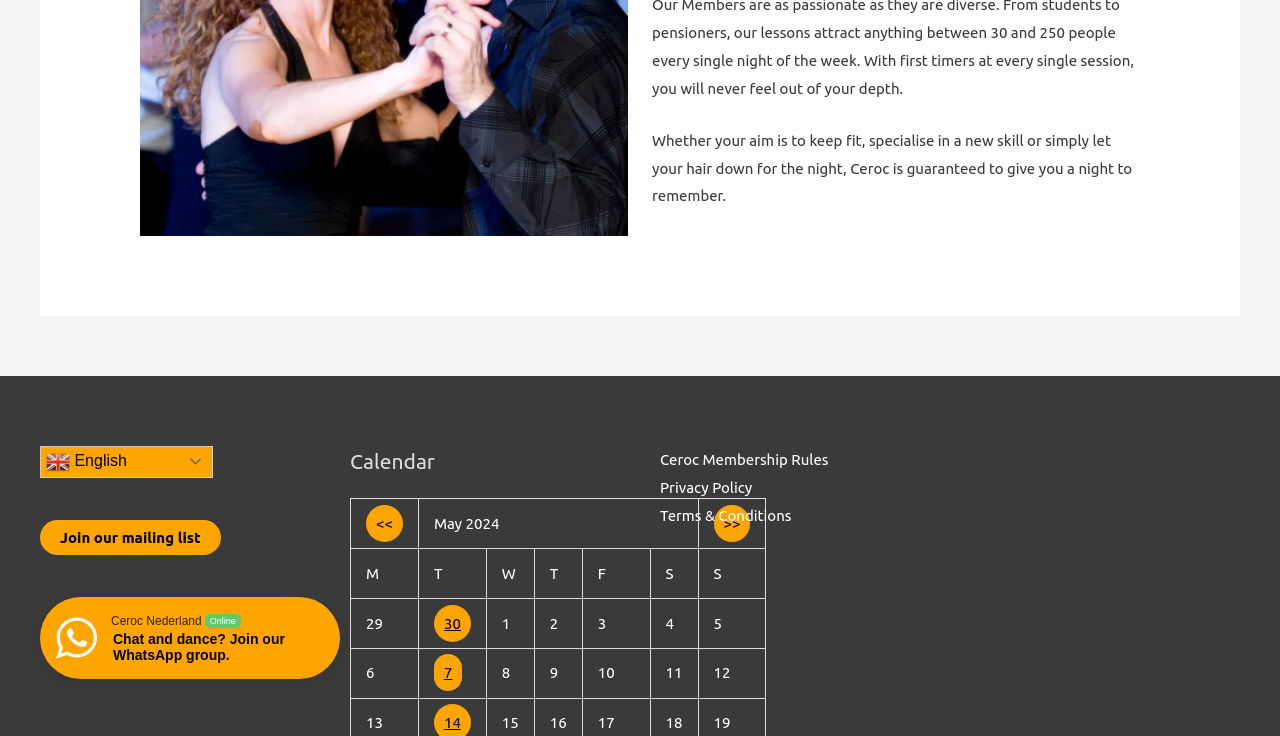How many days are shown in the calendar?
Using the image as a reference, answer the question in detail.

By examining the gridcell elements under the 'Calendar' heading, I can see that there are 12 days listed, from 29 to 12, indicating that the calendar is showing 12 days.